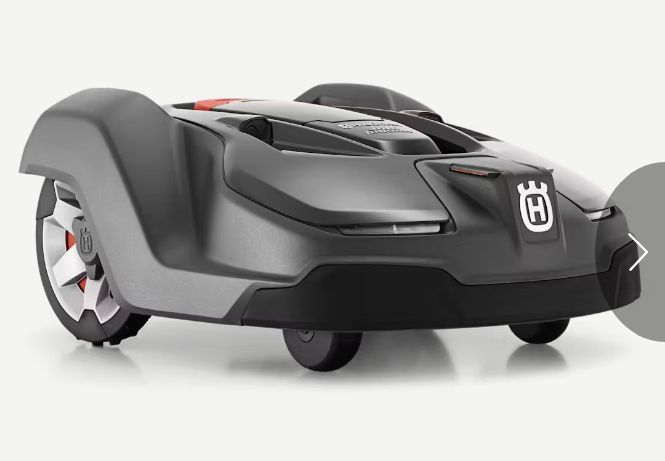What is the purpose of the LED headlights on the AUTOMOWER 450X?
Refer to the image and provide a one-word or short phrase answer.

Enhancing functionality and aesthetics